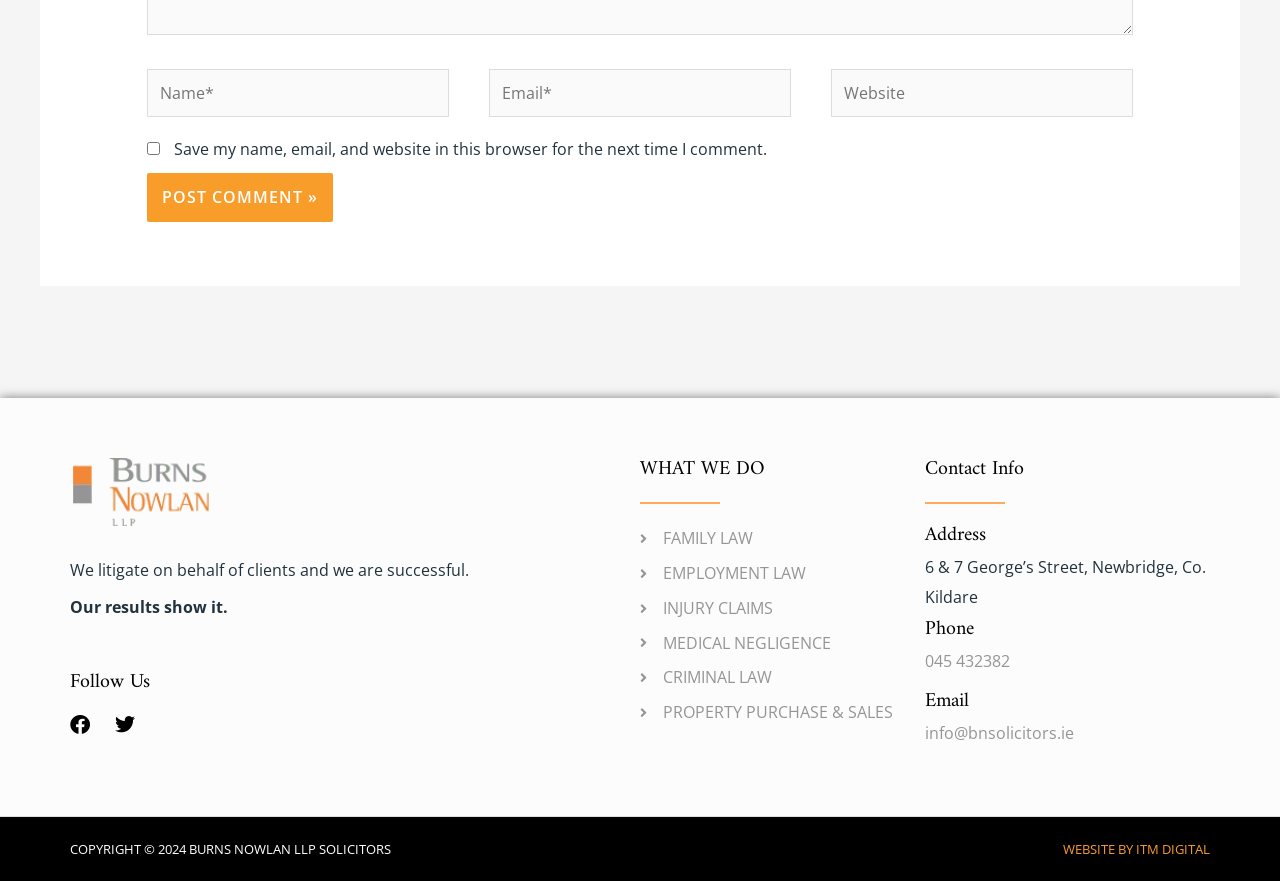Provide a brief response in the form of a single word or phrase:
What is the address of the law firm?

6 & 7 George’s Street, Newbridge, Co. Kildare